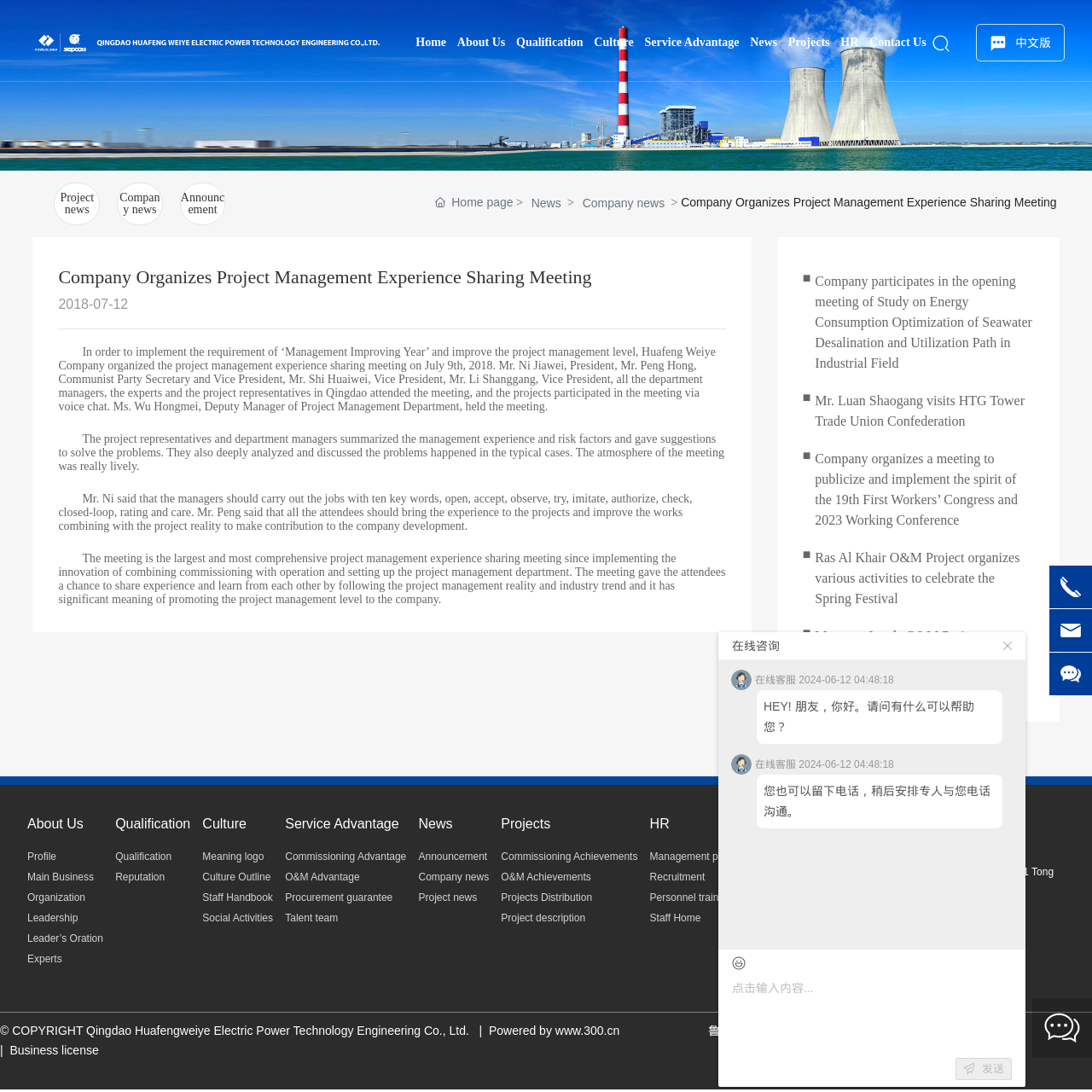What is the purpose of the project management experience sharing meeting?
Please answer the question with as much detail and depth as you can.

The purpose of the project management experience sharing meeting is to improve the project management level, as mentioned in the StaticText element with the content 'to implement the requirement of ‘Management Improving Year’ and improve the project management level'.